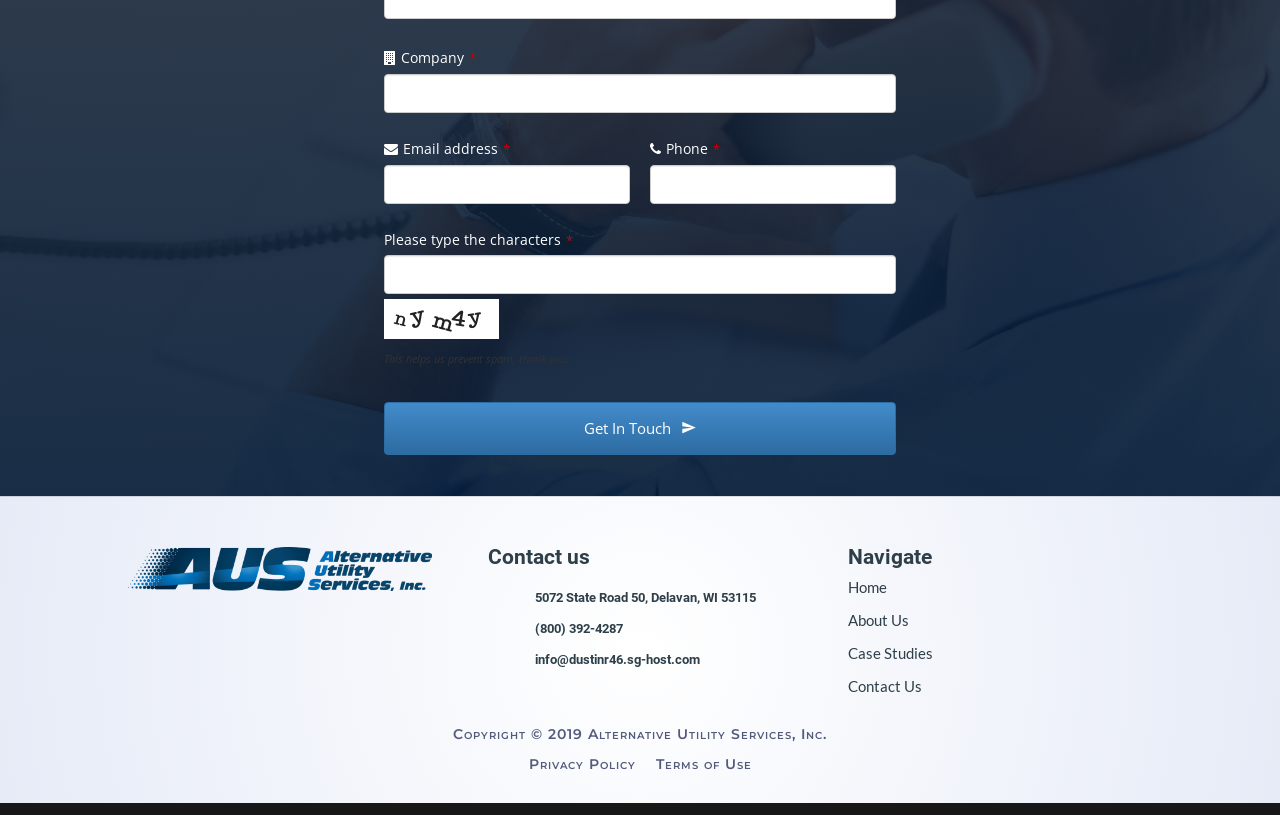What is the email address of the company?
Based on the screenshot, answer the question with a single word or phrase.

info@dustinr46.sg-host.com